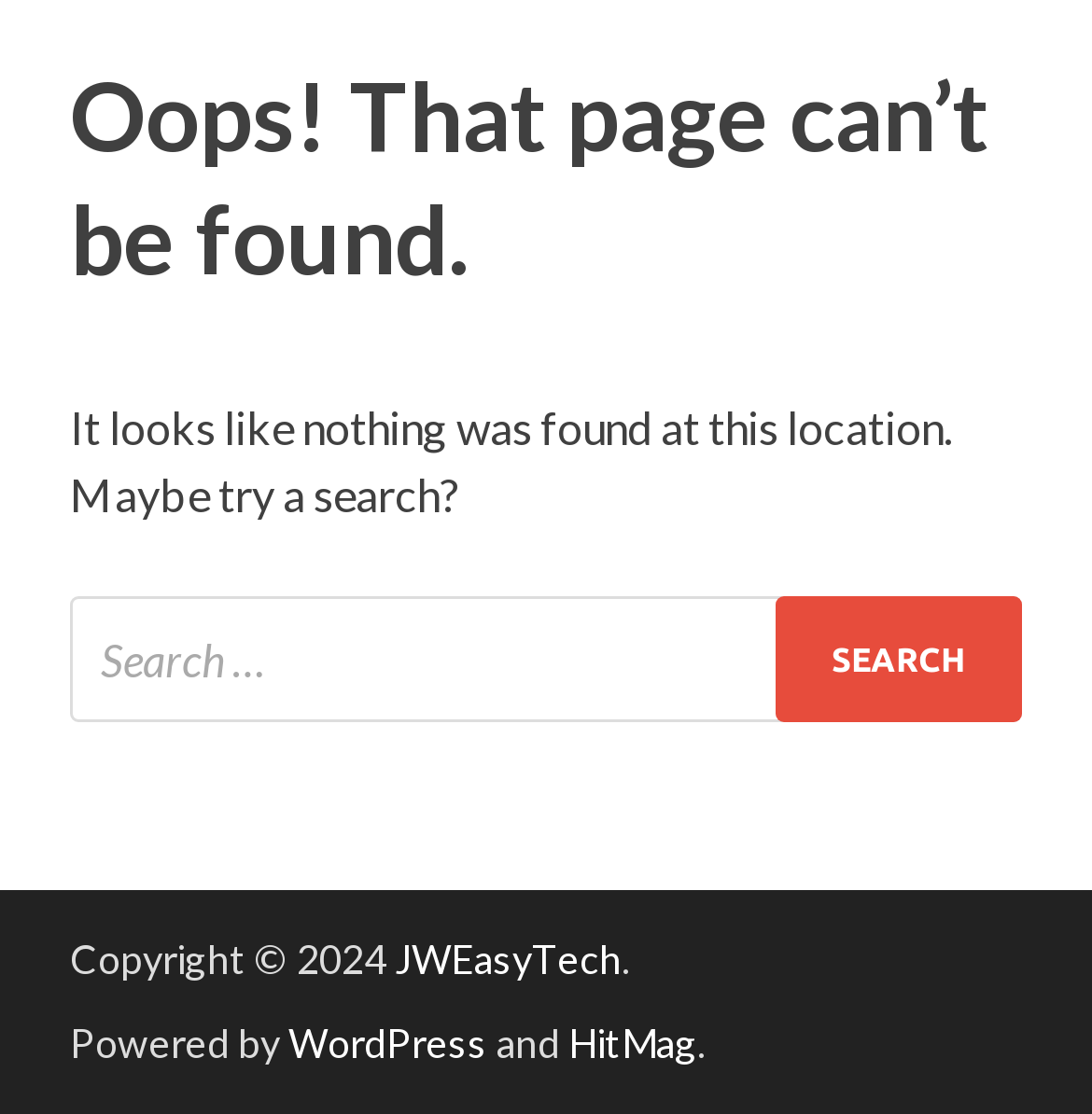Please provide the bounding box coordinate of the region that matches the element description: WordPress. Coordinates should be in the format (top-left x, top-left y, bottom-right x, bottom-right y) and all values should be between 0 and 1.

[0.264, 0.915, 0.446, 0.958]